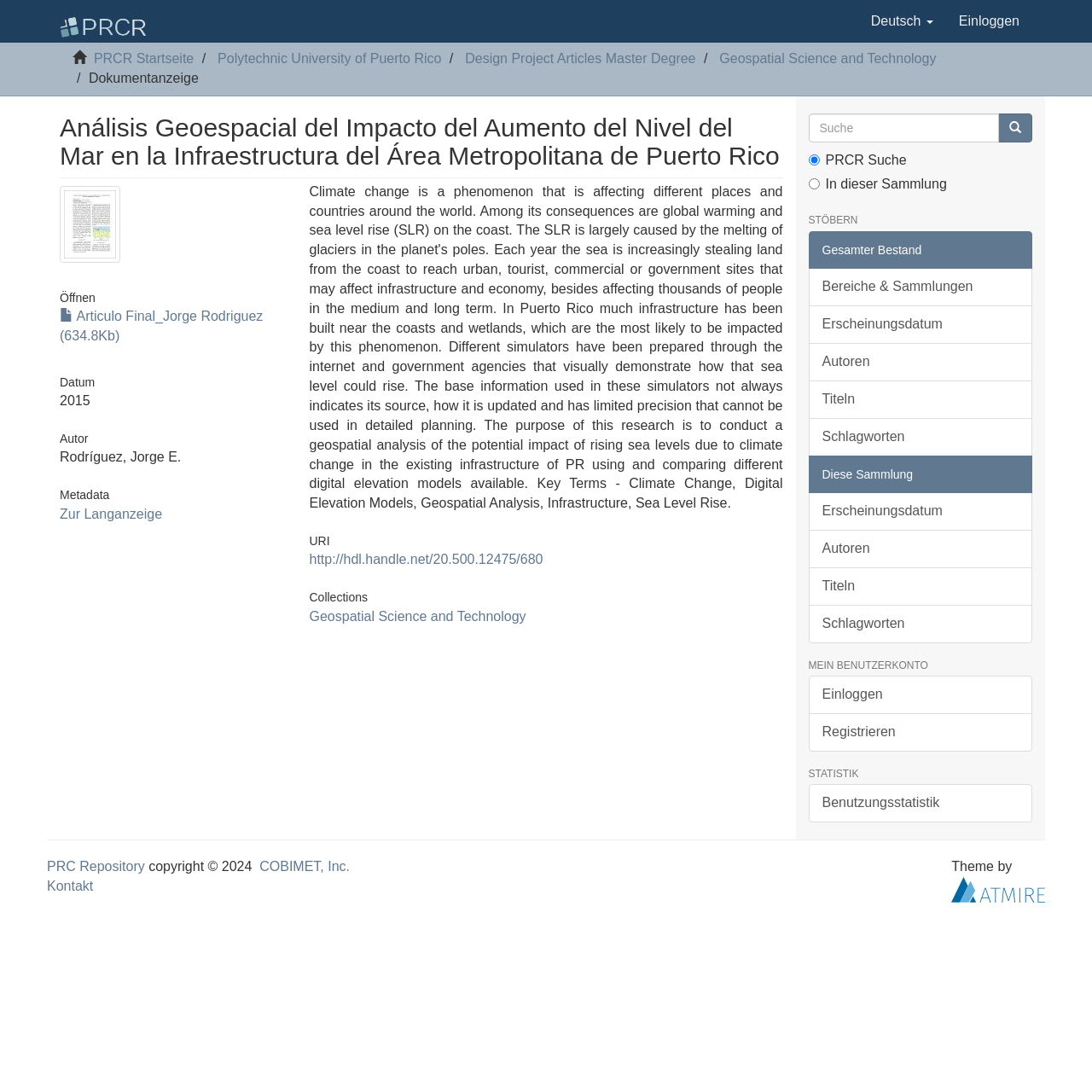Can you look at the image and give a comprehensive answer to the question:
What is the name of the university associated with this webpage?

I found the name of the university by looking at the link element with the text 'Polytechnic University of Puerto Rico' which is located at the top of the webpage.